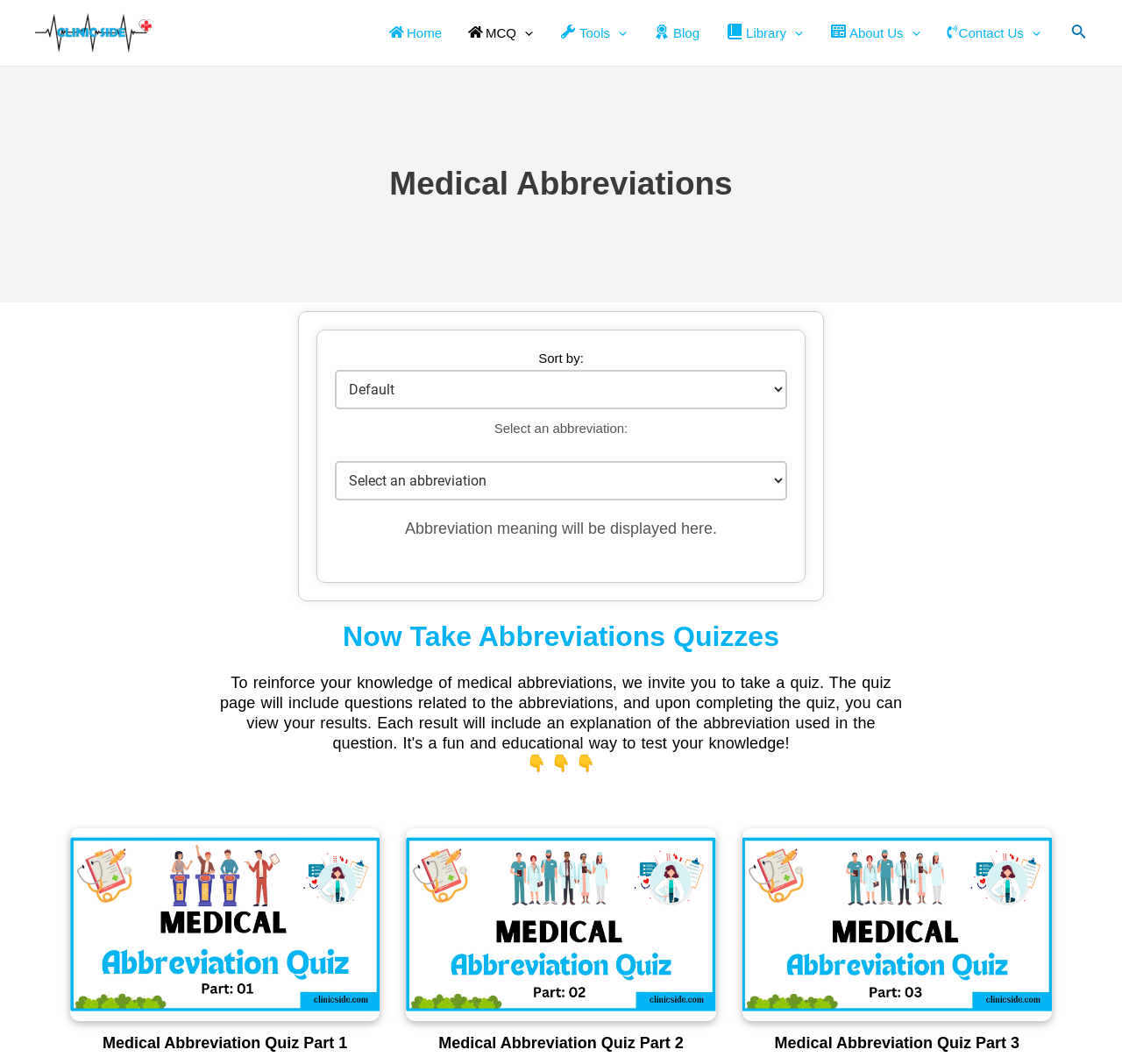Can you pinpoint the bounding box coordinates for the clickable element required for this instruction: "Click the Home link"? The coordinates should be four float numbers between 0 and 1, i.e., [left, top, right, bottom].

[0.335, 0.002, 0.405, 0.06]